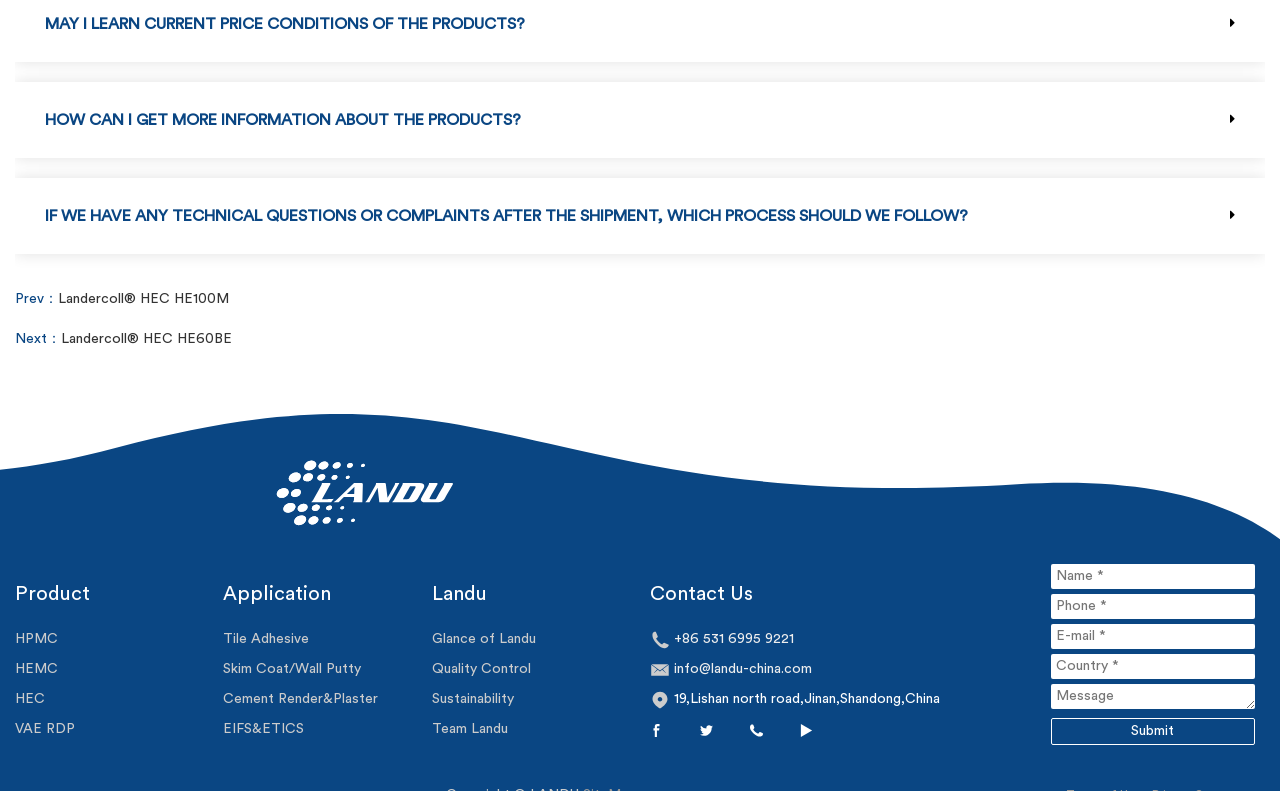Show the bounding box coordinates of the element that should be clicked to complete the task: "Click on the 'Product' link".

[0.012, 0.739, 0.07, 0.764]